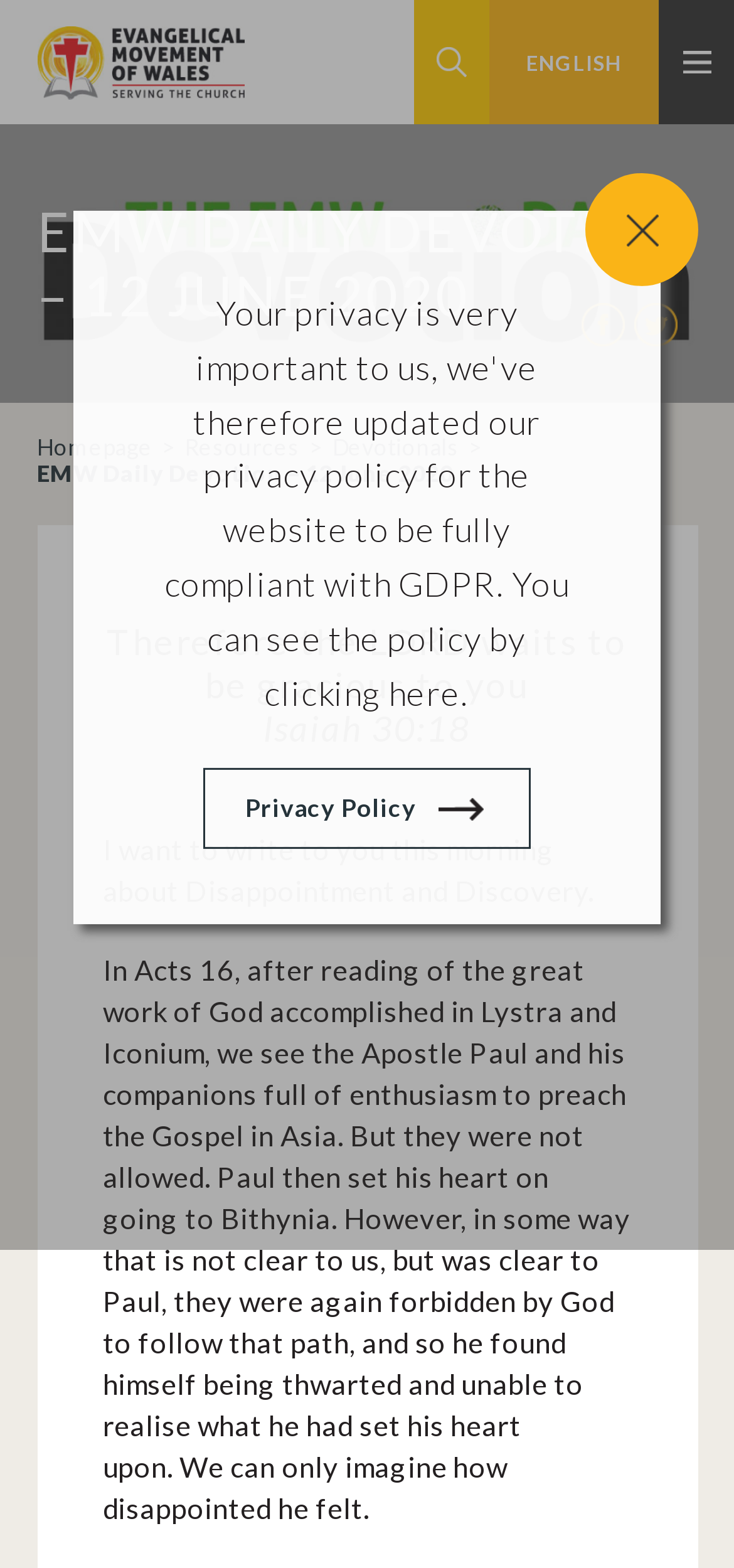What is the topic of the devotion? Using the information from the screenshot, answer with a single word or phrase.

Disappointment and Discovery